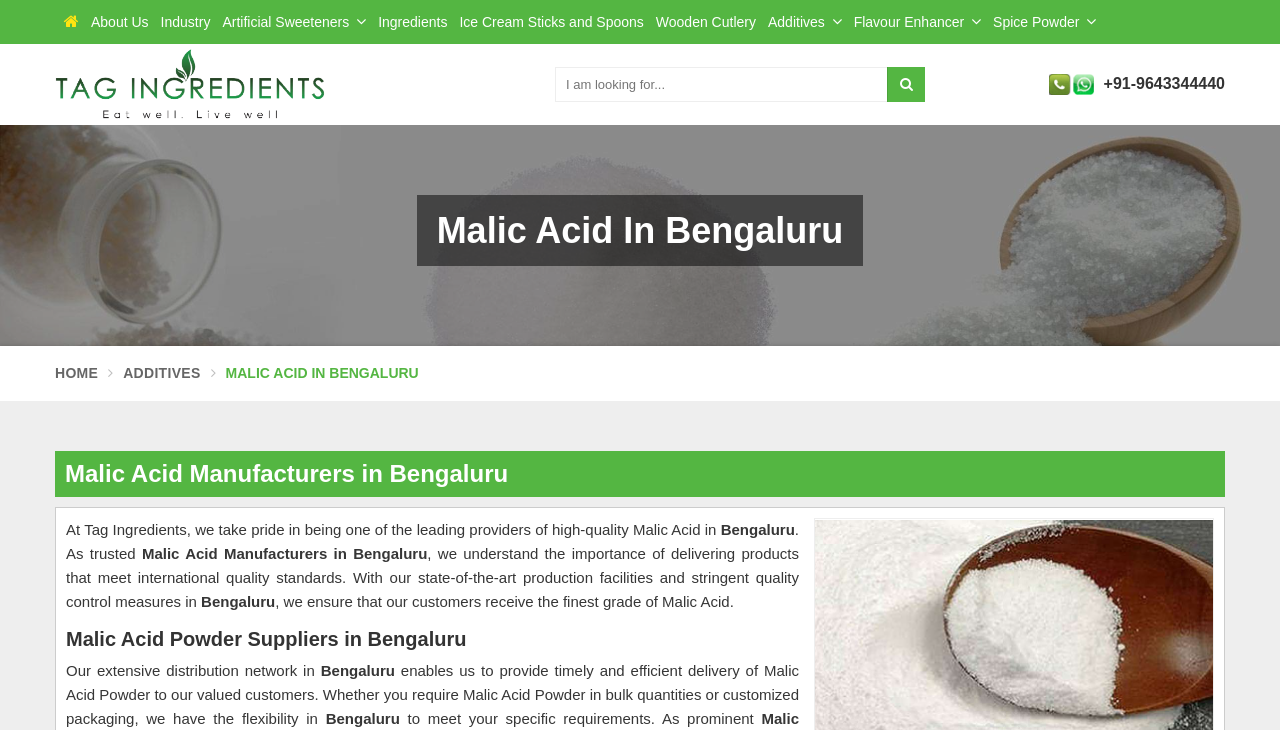Please provide a short answer using a single word or phrase for the question:
What is the city where the product is being supplied?

Bengaluru